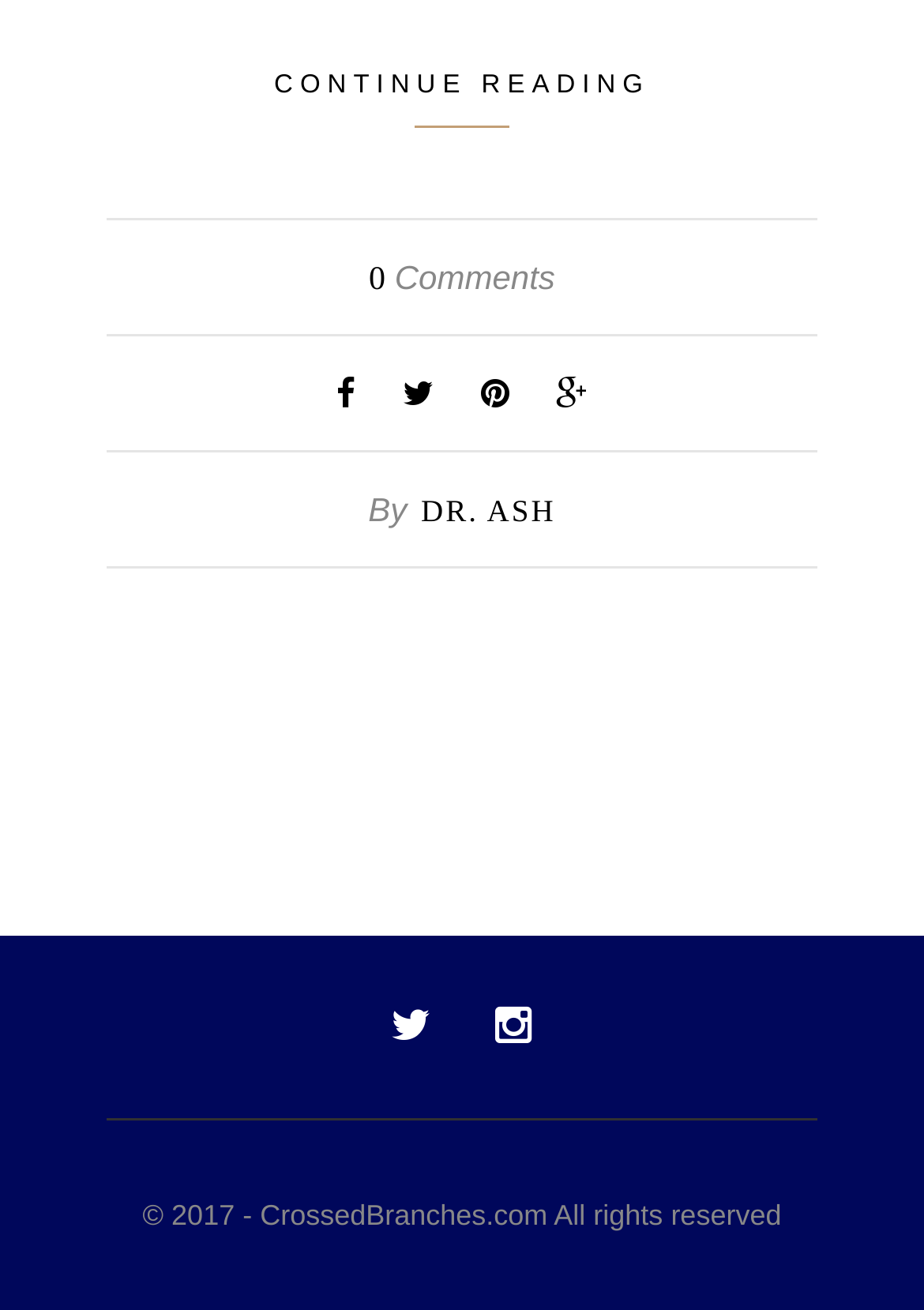Based on what you see in the screenshot, provide a thorough answer to this question: How many social media links are there?

There are five social media links represented by icons, namely '', '', '', '', and '' again. These links are located near the top of the webpage.